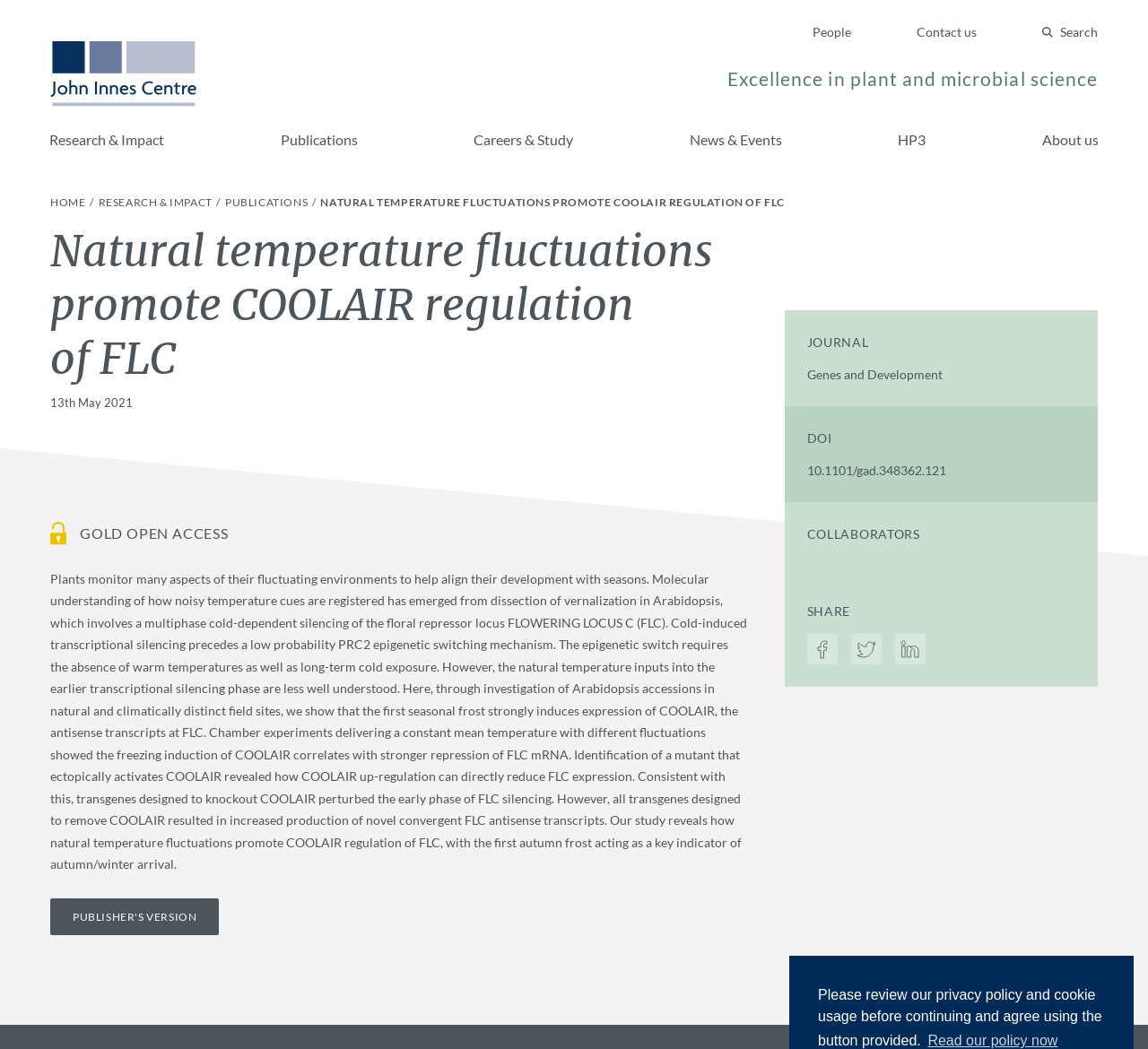Pinpoint the bounding box coordinates of the area that must be clicked to complete this instruction: "Search for something".

[0.908, 0.023, 0.956, 0.038]